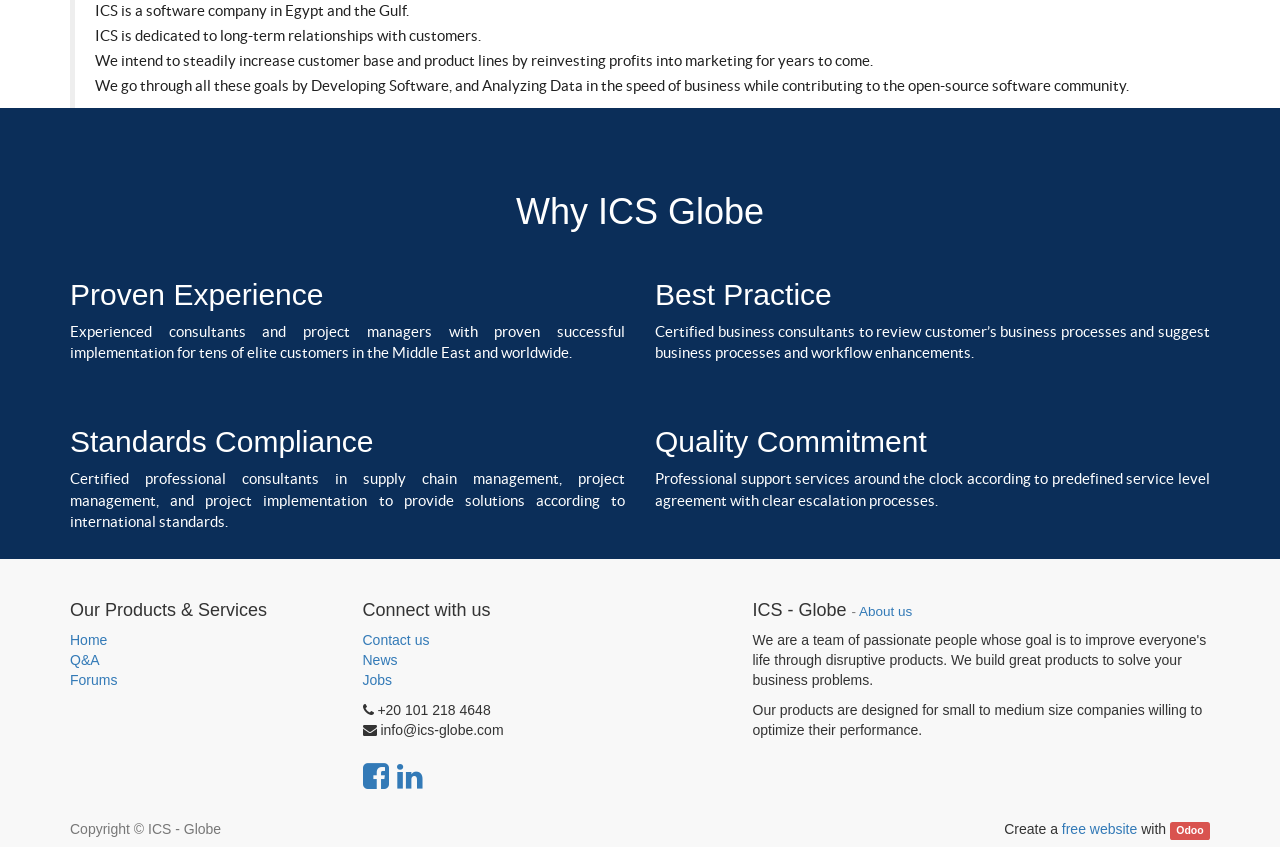What is the phone number of the company?
Please respond to the question with a detailed and informative answer.

The phone number of the company can be found in the StaticText element with ID 138, which is located at the bottom of the webpage.